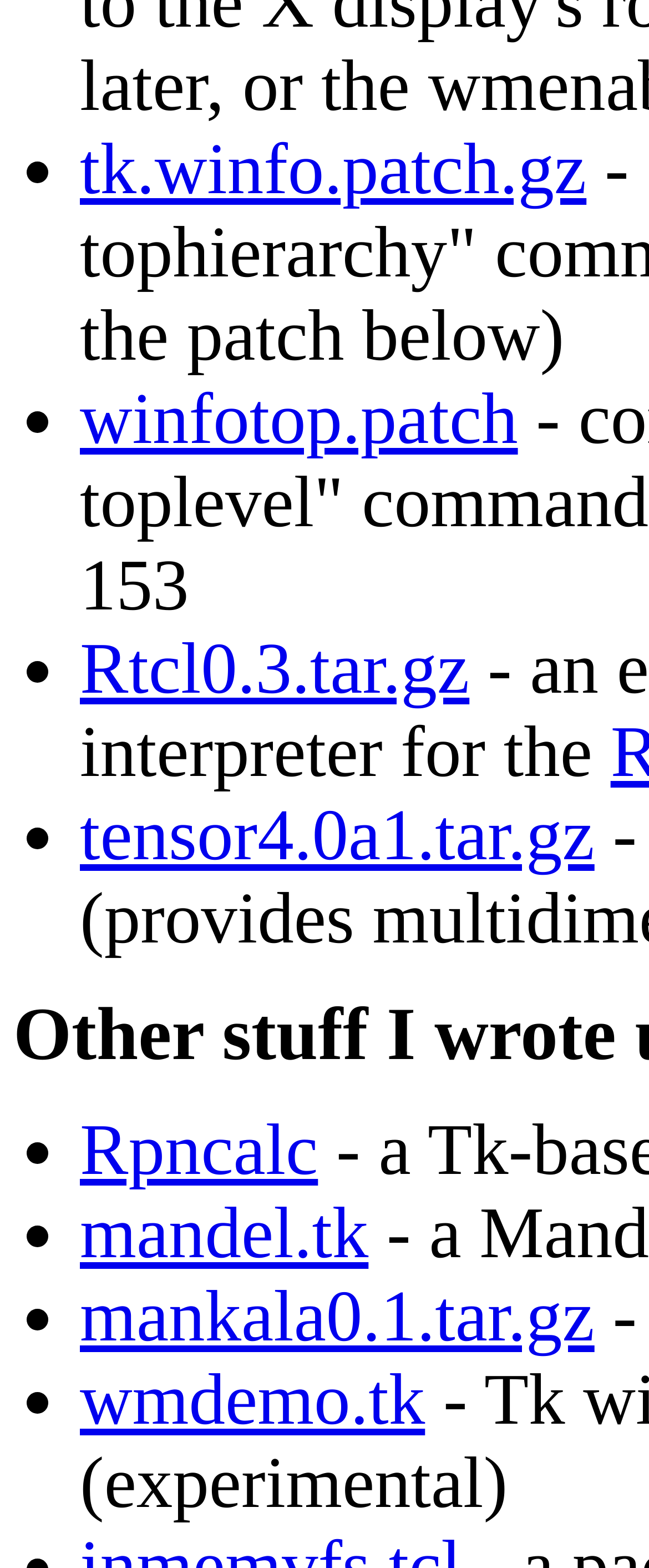Use a single word or phrase to answer the question:
What is the last link on the webpage?

wmdemo.tk